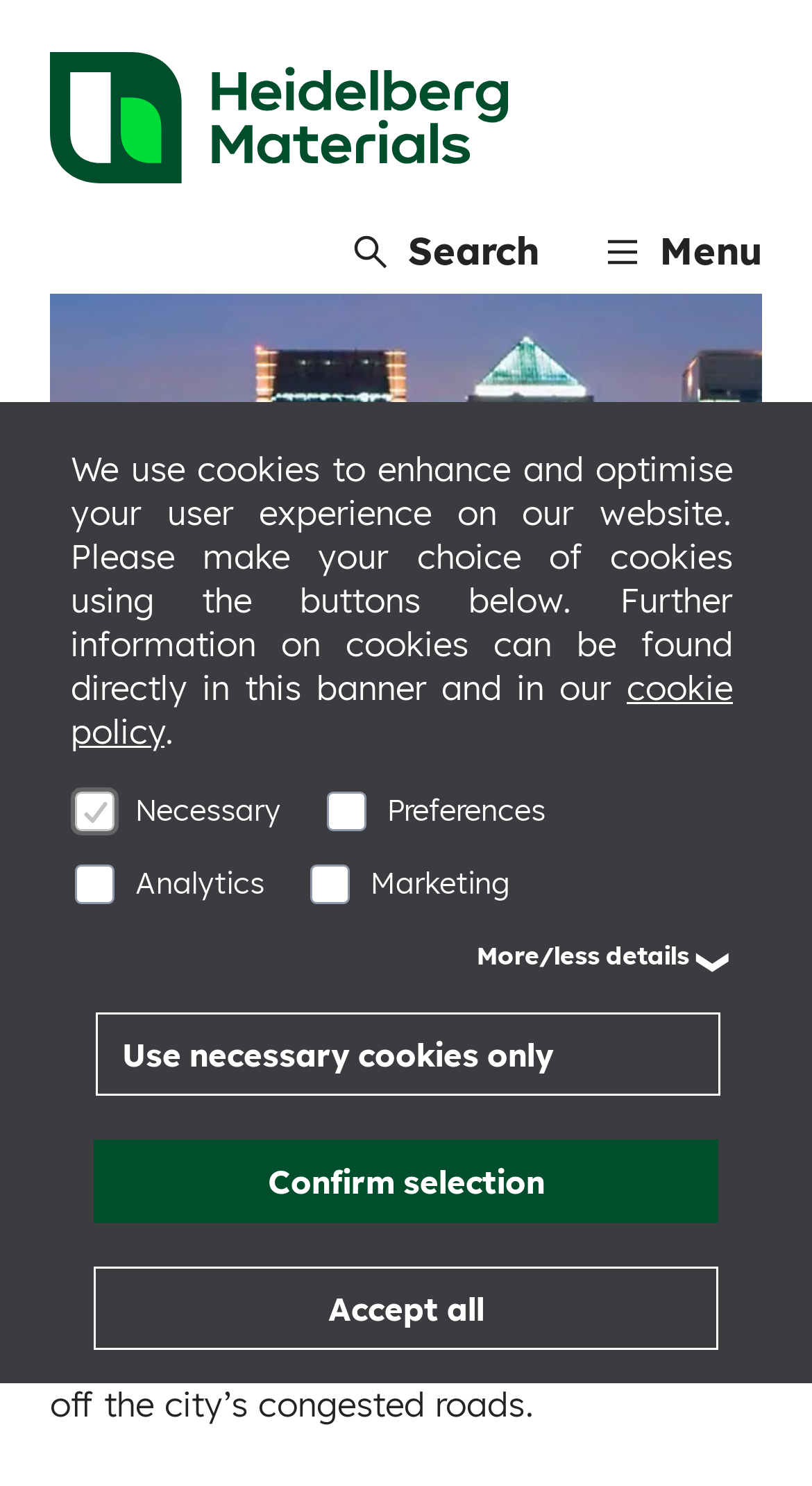What is the location of the development project?
Please provide a comprehensive and detailed answer to the question.

The static text on the webpage mentions the location of the development project, stating that it is in 'East London’s former docklands area'.